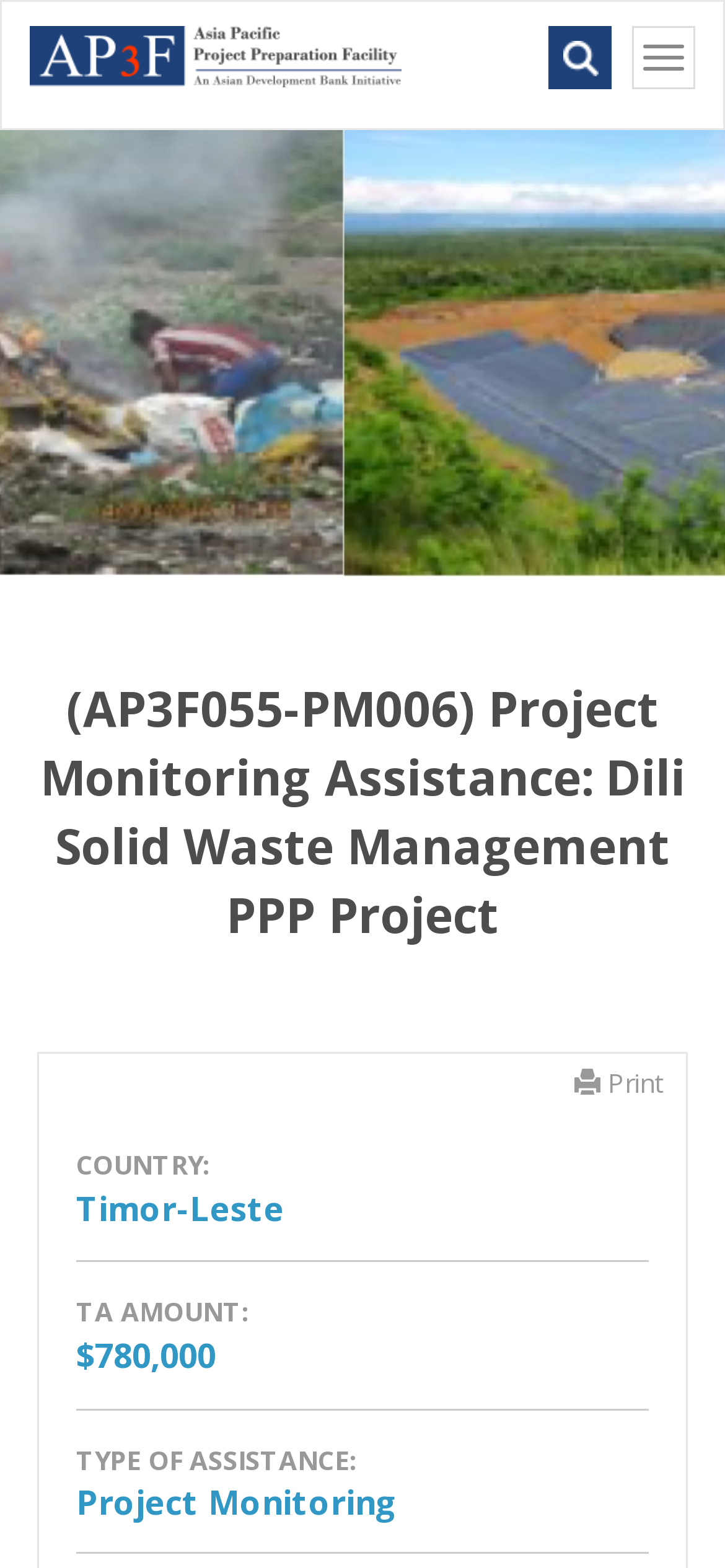What is the link at the top left corner?
We need a detailed and meticulous answer to the question.

I found the link at the top left corner by looking at its text content, which is 'Home', indicating that it is a link to the home page.